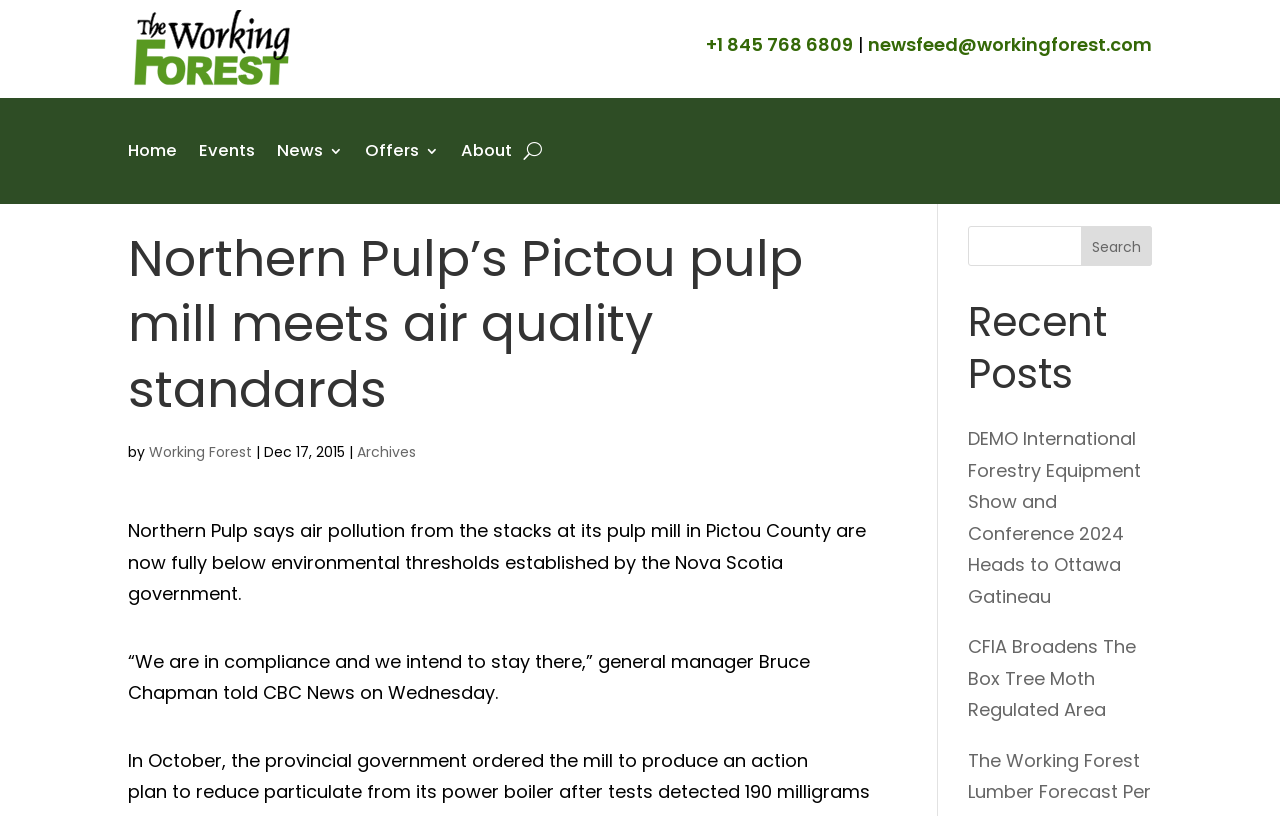Please locate the bounding box coordinates of the element's region that needs to be clicked to follow the instruction: "Contact us through phone". The bounding box coordinates should be provided as four float numbers between 0 and 1, i.e., [left, top, right, bottom].

[0.552, 0.04, 0.666, 0.07]